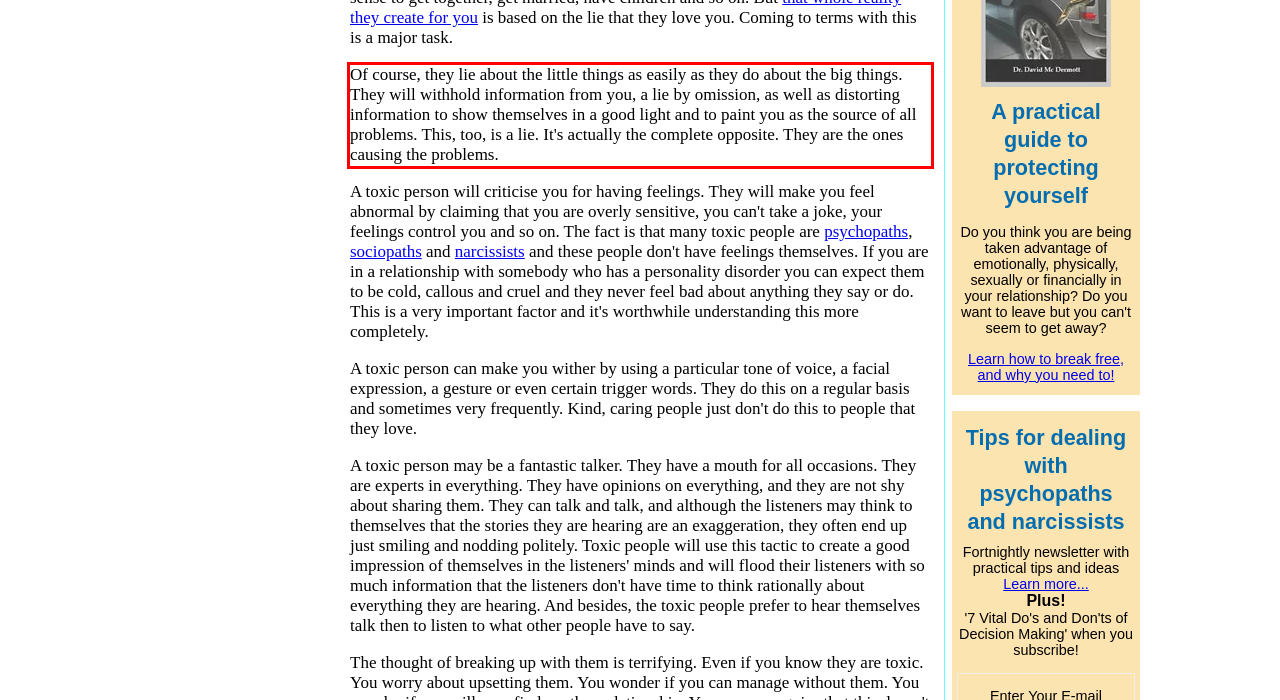Analyze the screenshot of a webpage where a red rectangle is bounding a UI element. Extract and generate the text content within this red bounding box.

Of course, they lie about the little things as easily as they do about the big things. They will withhold information from you, a lie by omission, as well as distorting information to show themselves in a good light and to paint you as the source of all problems. This, too, is a lie. It's actually the complete opposite. They are the ones causing the problems.